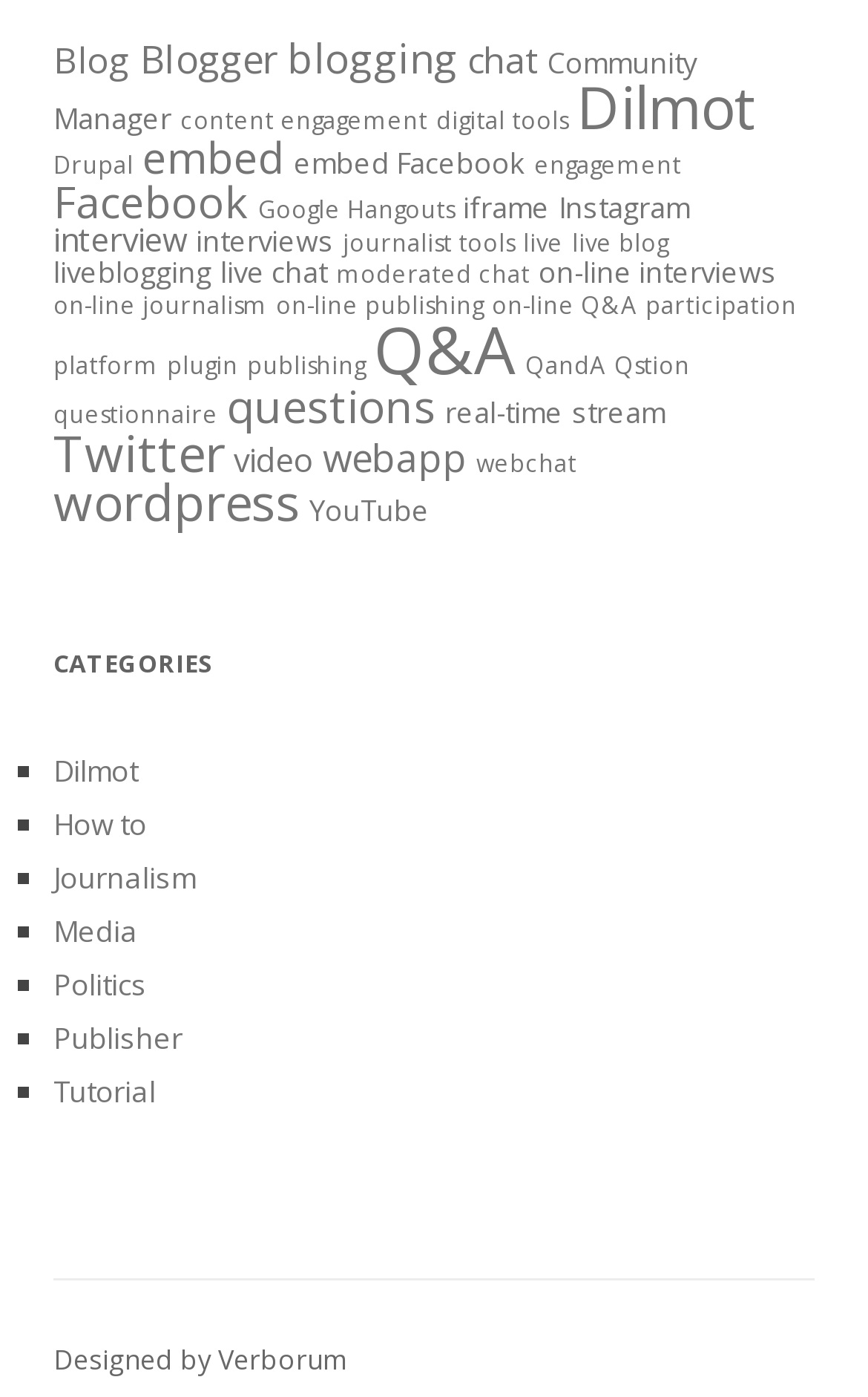Identify the bounding box coordinates for the UI element described as follows: "journalist tools". Ensure the coordinates are four float numbers between 0 and 1, formatted as [left, top, right, bottom].

[0.395, 0.163, 0.592, 0.185]